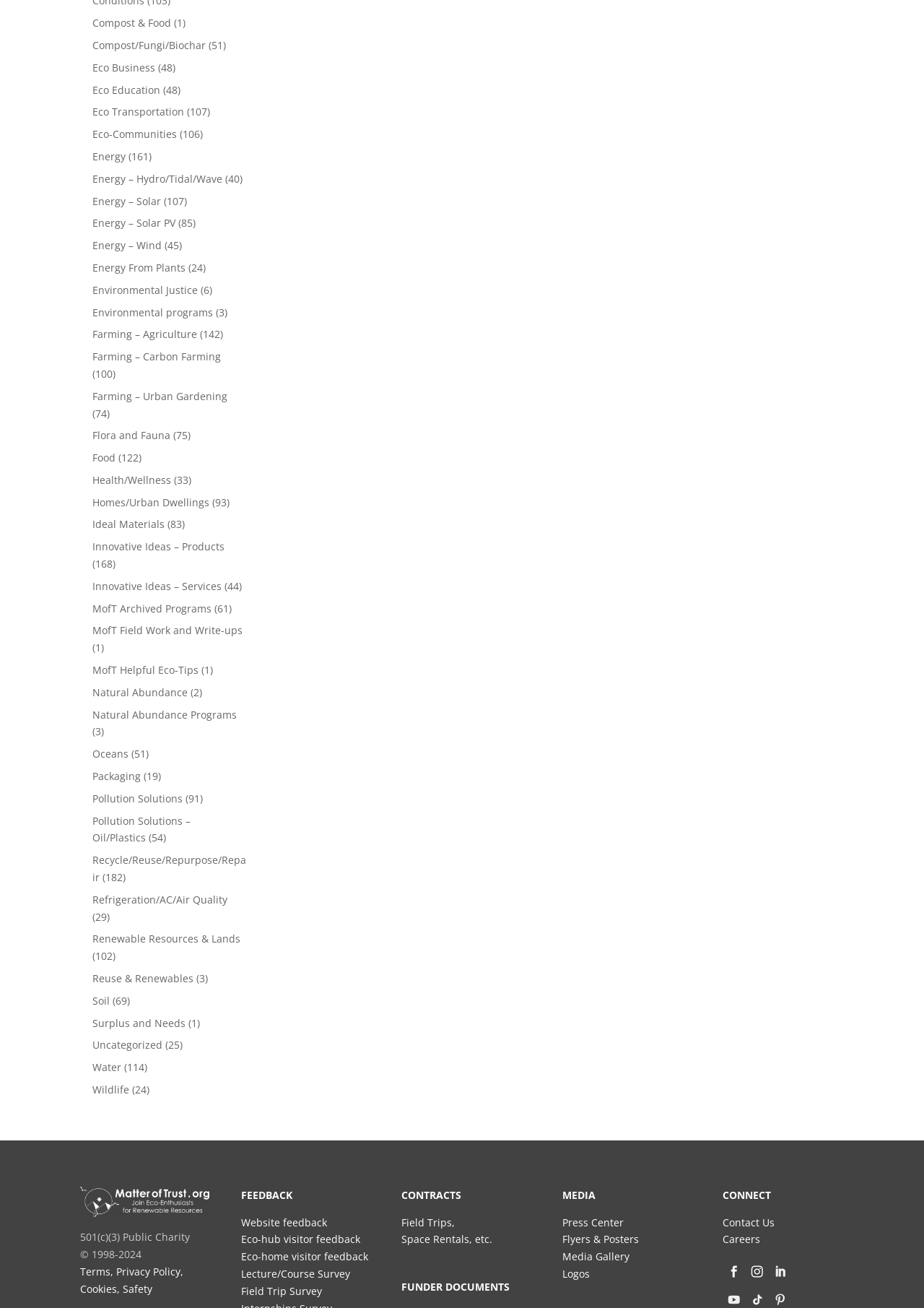Please identify the bounding box coordinates of the element that needs to be clicked to execute the following command: "Explore Environmental Justice". Provide the bounding box using four float numbers between 0 and 1, formatted as [left, top, right, bottom].

[0.1, 0.216, 0.214, 0.227]